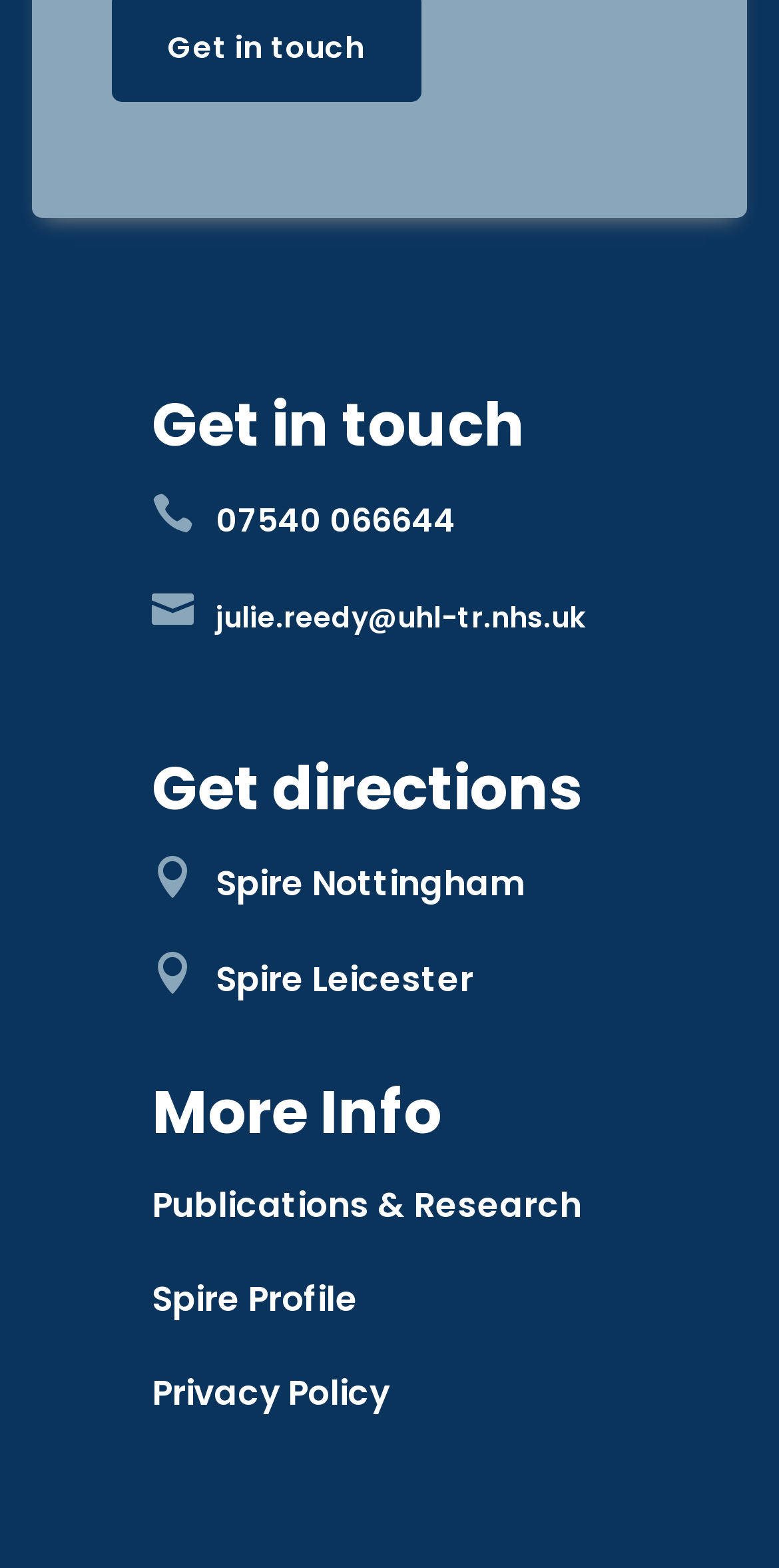Provide a one-word or short-phrase answer to the question:
What is the last link in the 'More Info' section?

Privacy Policy